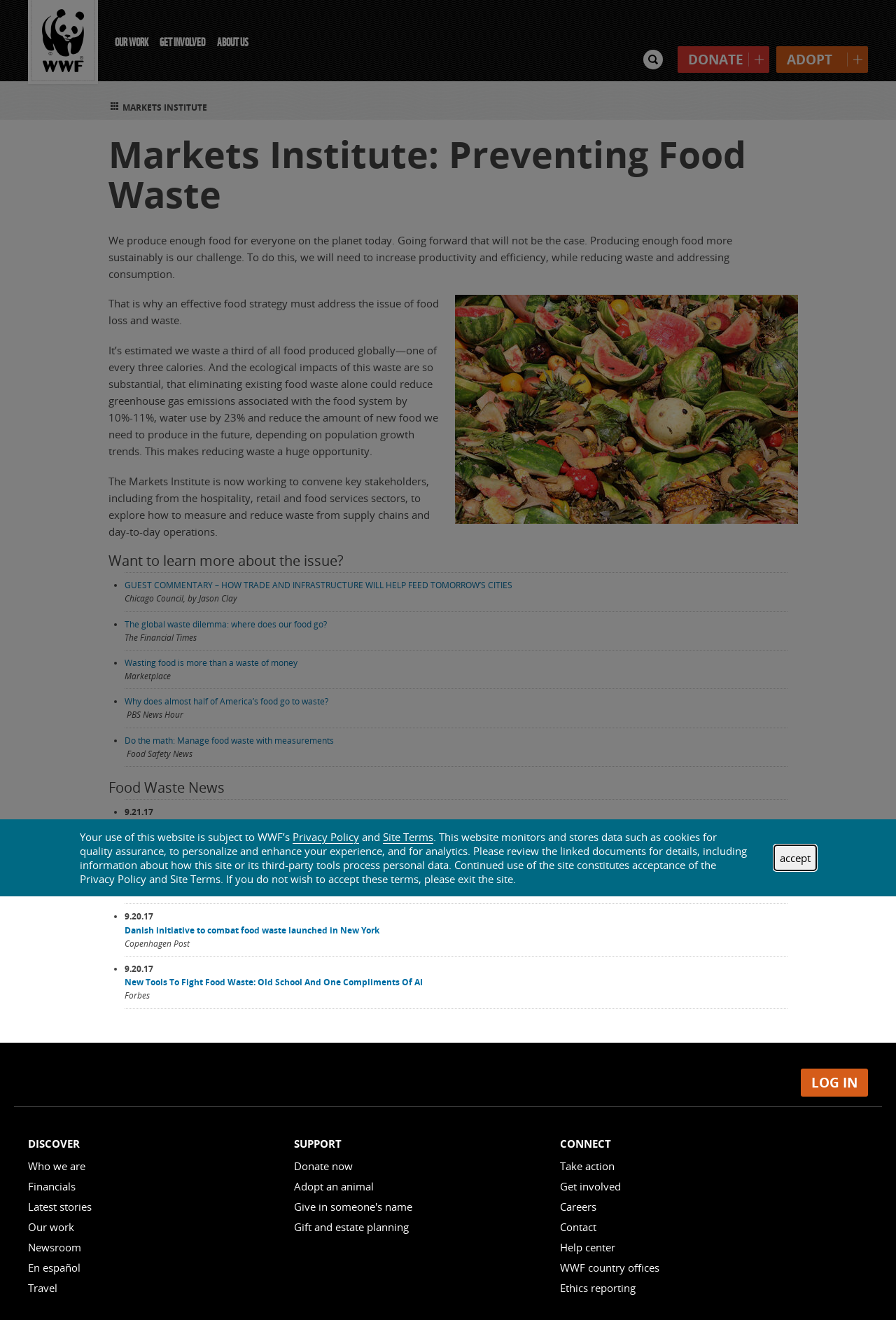Please provide a brief answer to the following inquiry using a single word or phrase:
What organization is associated with this website?

WWF